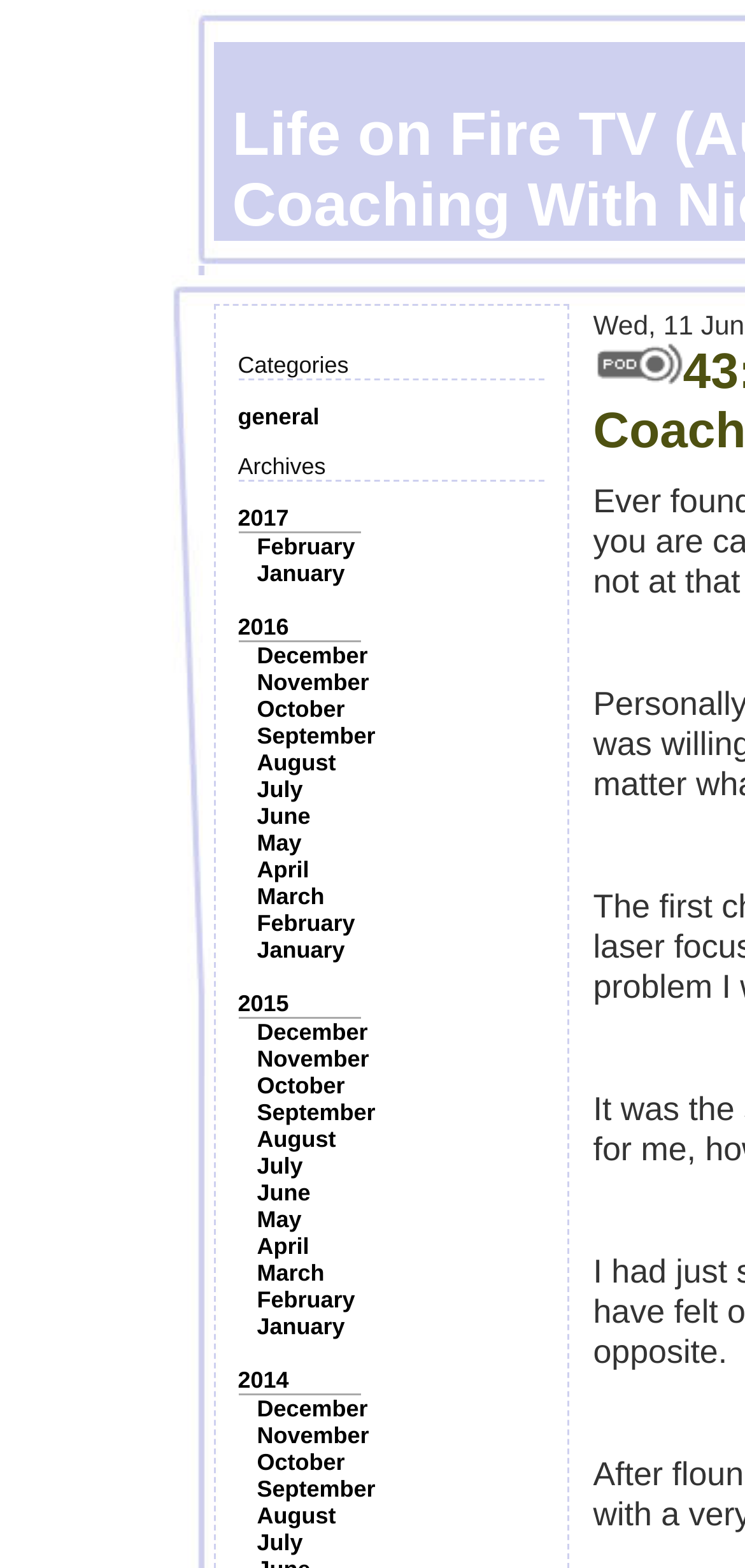What are the categories on this webpage?
Please provide an in-depth and detailed response to the question.

I found the categories by looking at the top section of the webpage, where it says 'Categories' and lists 'general' as an option.